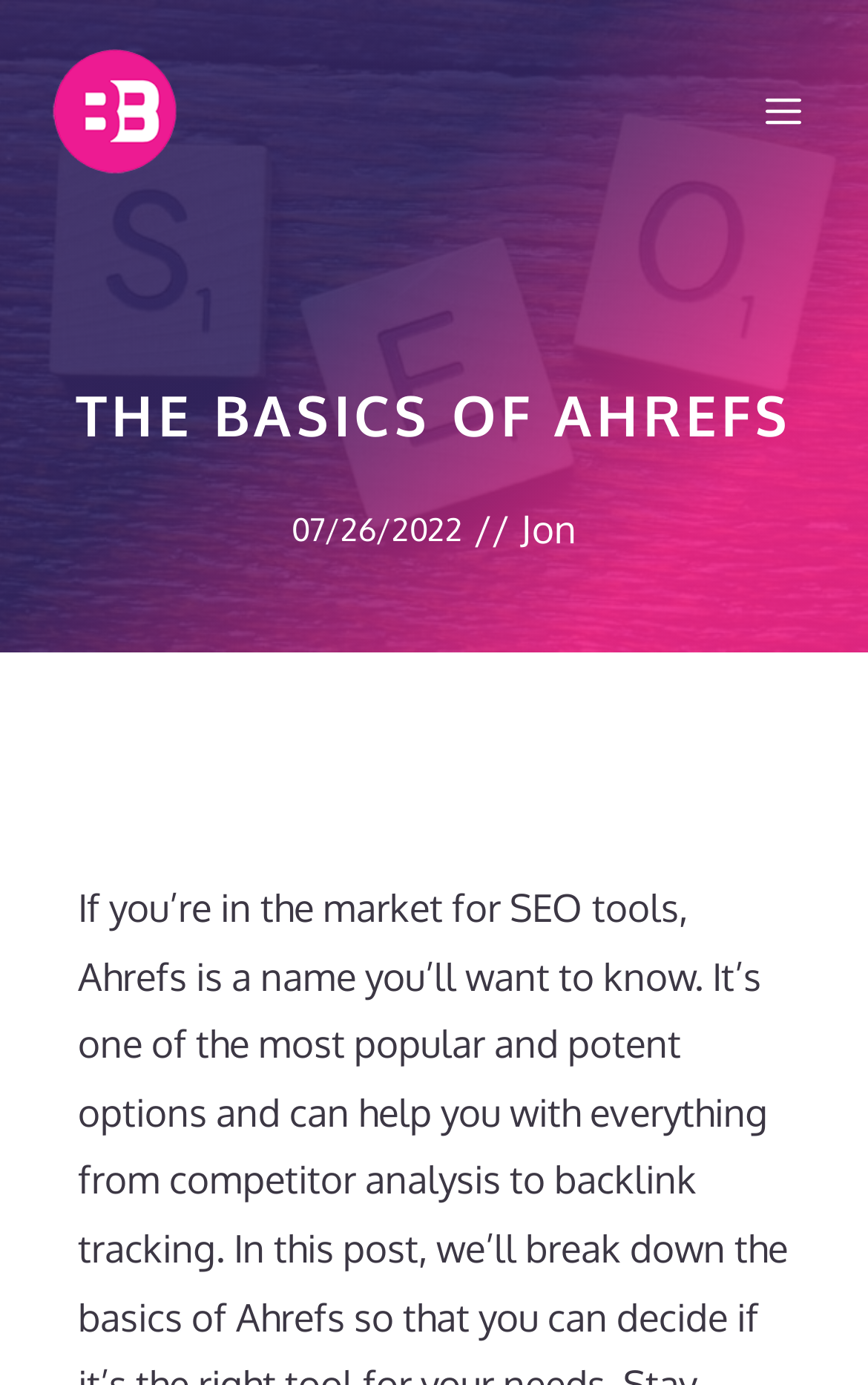Provide a brief response using a word or short phrase to this question:
What is the name of the website?

BrandBuilders.io